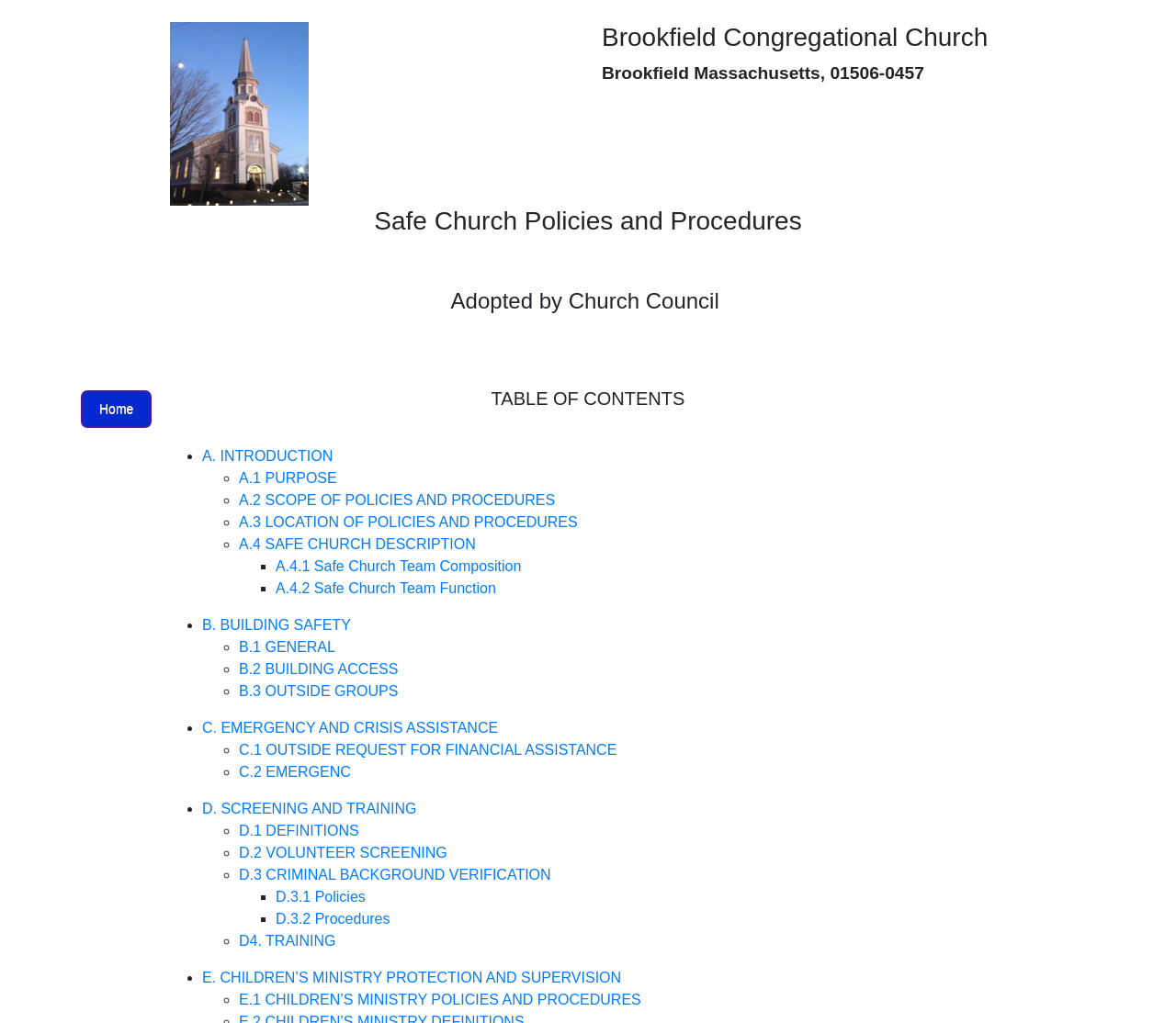What is the location of the Safe Church Policies and Procedures?
Can you offer a detailed and complete answer to this question?

The question asks for the location of the Safe Church Policies and Procedures, which can be found in the link element with the text 'A.3 LOCATION OF POLICIES AND PROCEDURES' under the heading 'TABLE OF CONTENTS'. This link is part of the table of contents and provides information about the location of the Safe Church Policies and Procedures.